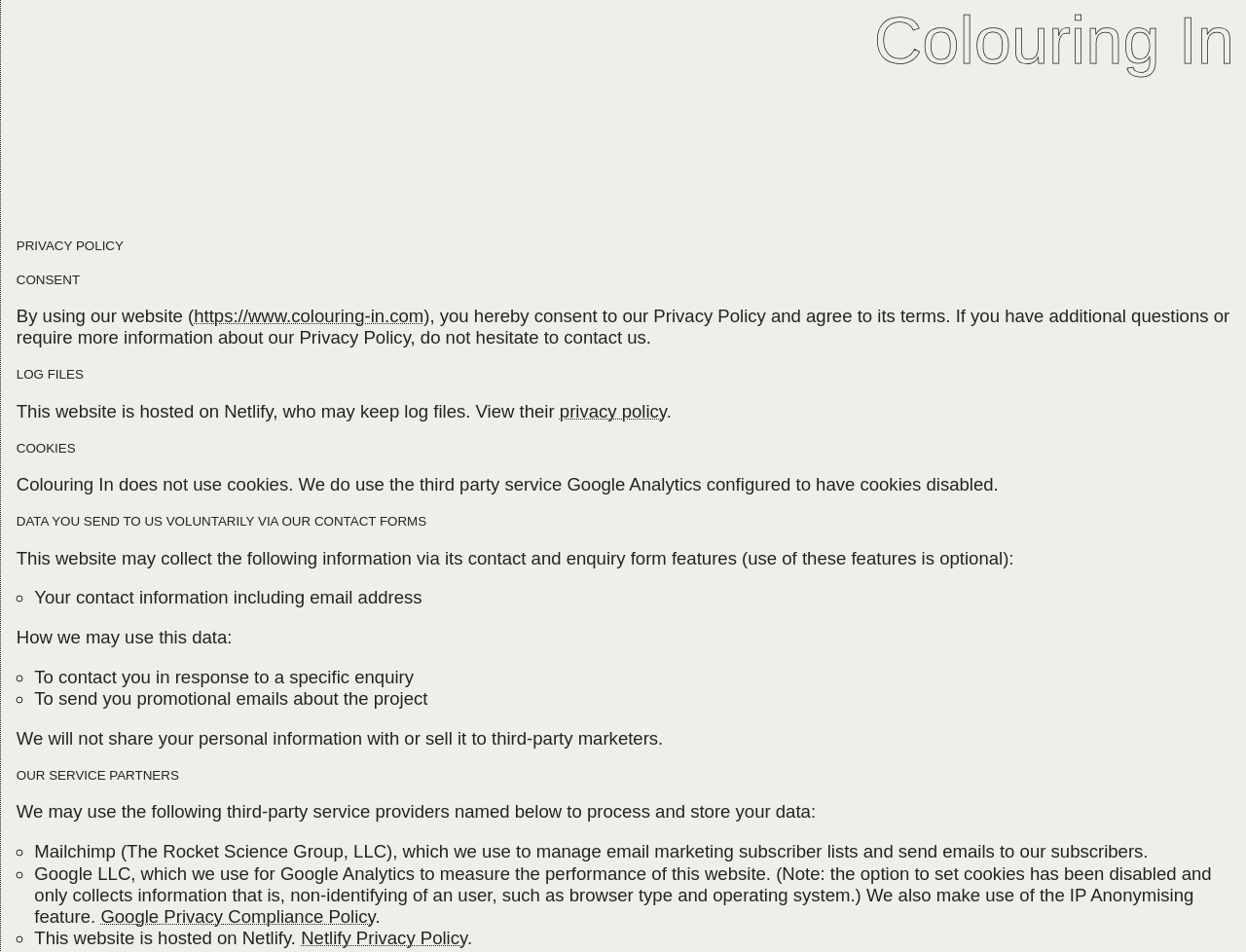Offer an extensive depiction of the webpage and its key elements.

This webpage is about the privacy policy of the "Colouring In" project. At the top, there is a heading "Colouring In" with a link to the project's main page. Below it, there is a prominent heading "PRIVACY POLICY" that spans almost the entire width of the page.

The privacy policy is divided into several sections, each with its own heading. The first section is about consent, where it is stated that by using the website, users consent to the privacy policy and agree to its terms. There is also a link to the project's website.

The next section is about log files, which are kept by the website's host, Netlify. There is a link to Netlify's privacy policy. Following this is a section about cookies, which states that the project does not use cookies, but does use Google Analytics with cookies disabled.

The subsequent section is about data collected voluntarily through contact forms, which may include contact information and email addresses. This data is used to respond to enquiries and send promotional emails. There is an assurance that personal information will not be shared with or sold to third-party marketers.

The final section is about the project's service partners, which include Mailchimp for email marketing and Google LLC for analytics. There are links to the privacy policies of these partners, as well as Netlify, which hosts the website.